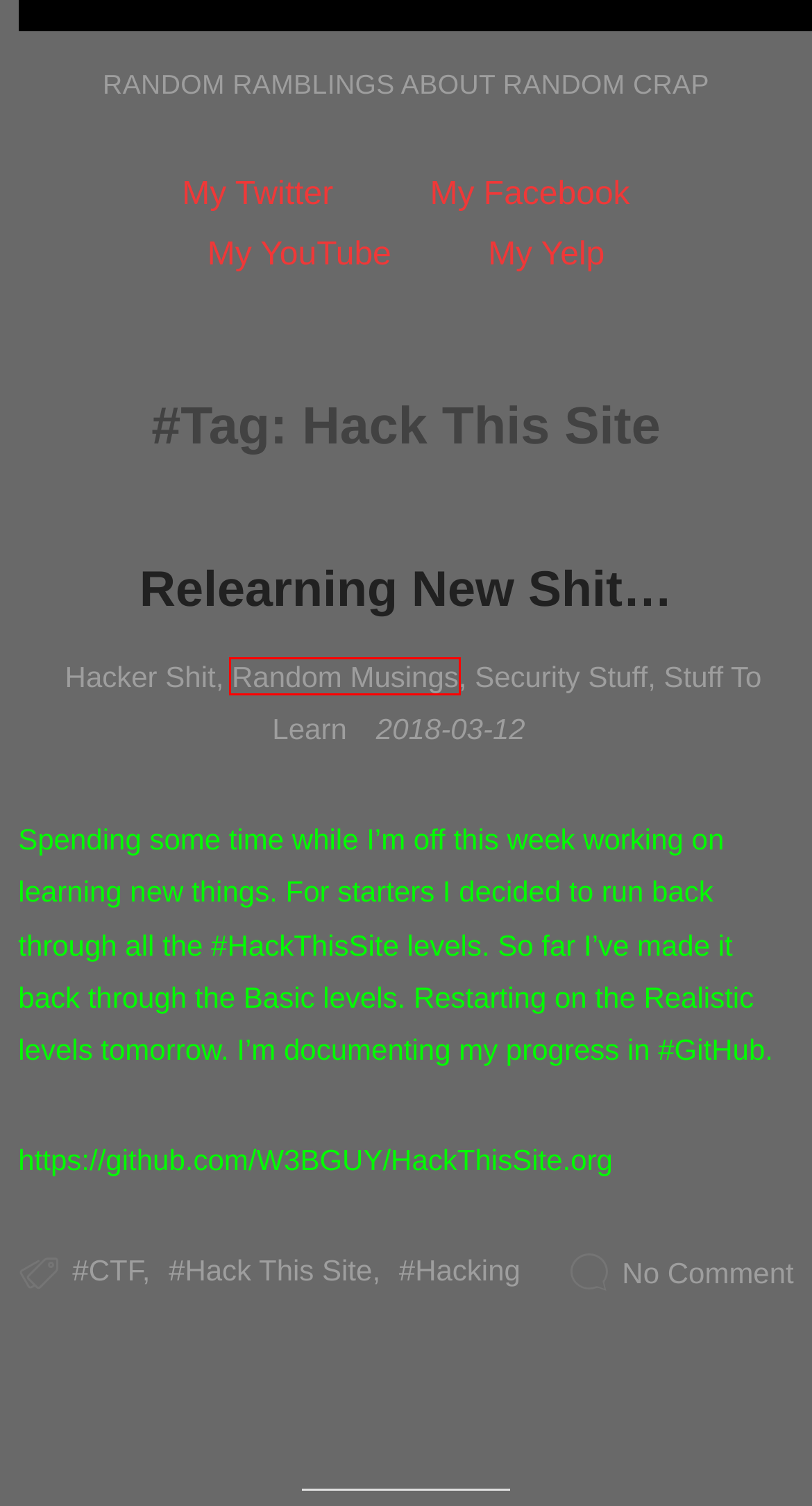You’re provided with a screenshot of a webpage that has a red bounding box around an element. Choose the best matching webpage description for the new page after clicking the element in the red box. The options are:
A. Relearning New Shit… – My Crap
B. My Crap – Random Ramblings About Random Crap
C. Hacking – My Crap
D. Security Stuff – My Crap
E. Hacker Shit – My Crap
F. Random Musings – My Crap
G. CTF – My Crap
H. Stuff To Learn – My Crap

F